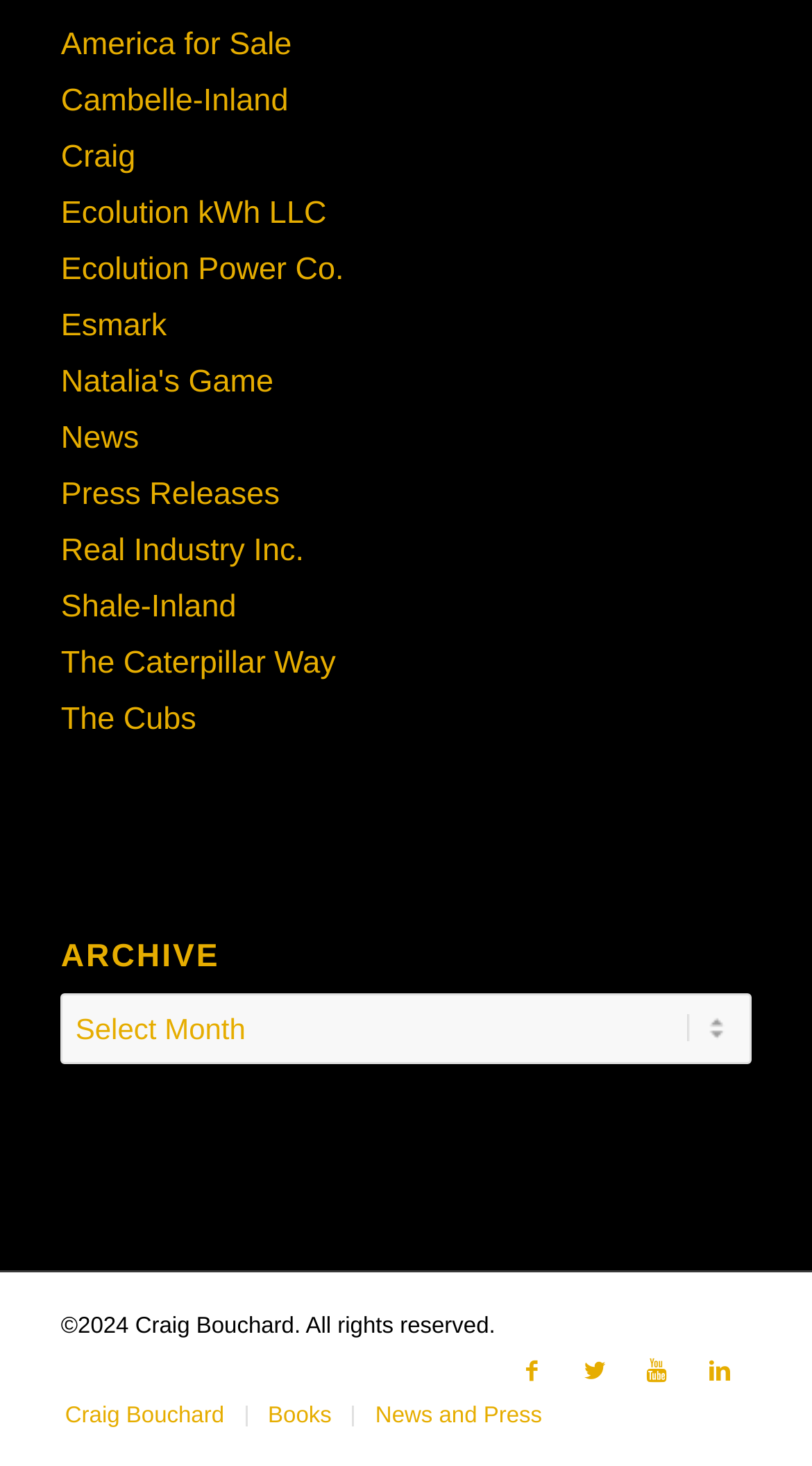What is the last item in the archive section?
Please give a detailed and thorough answer to the question, covering all relevant points.

I looked at the archive section and found that the last item is a link named 'The Cubs'.